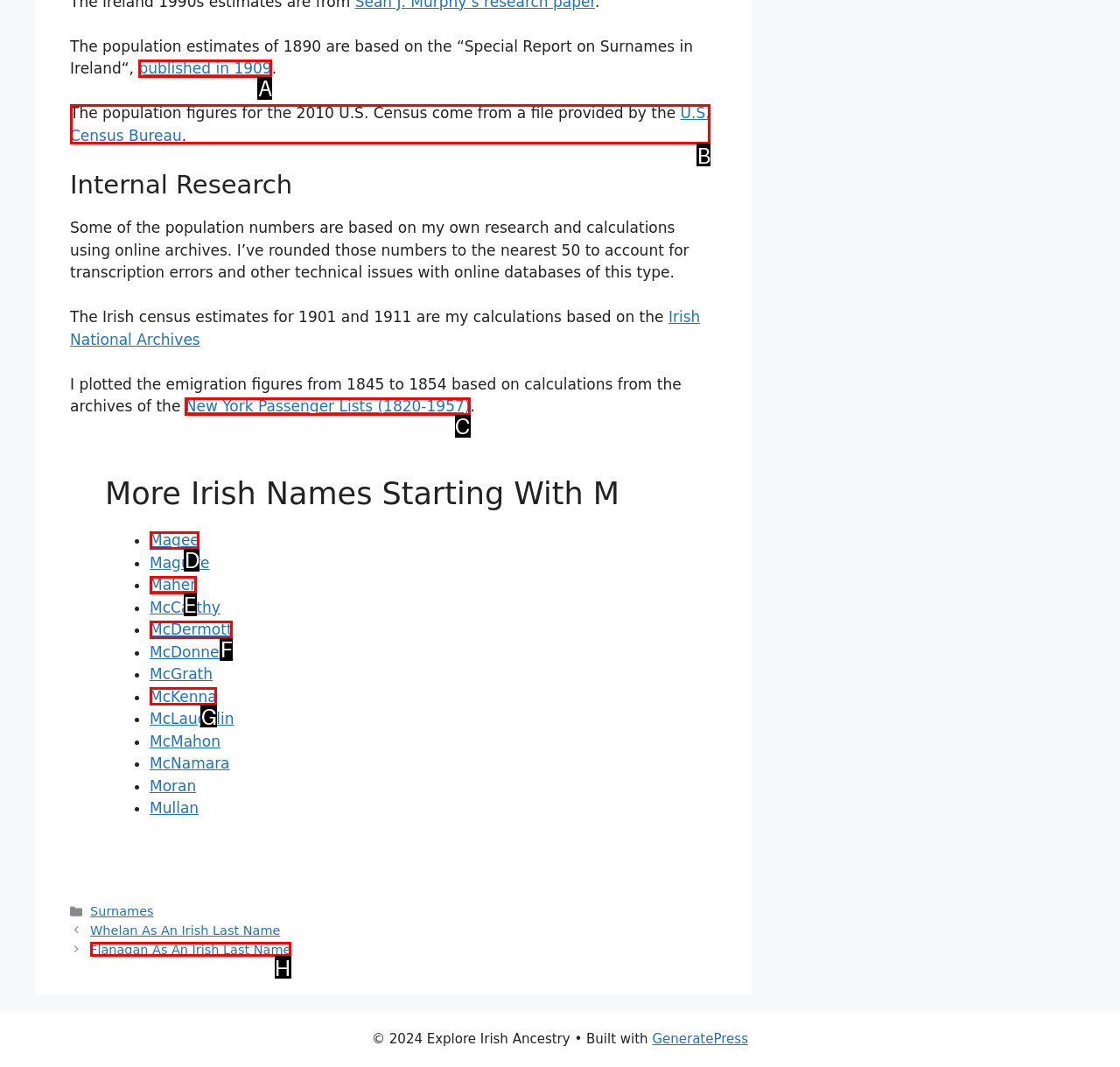Assess the description: published in 1909 and select the option that matches. Provide the letter of the chosen option directly from the given choices.

A